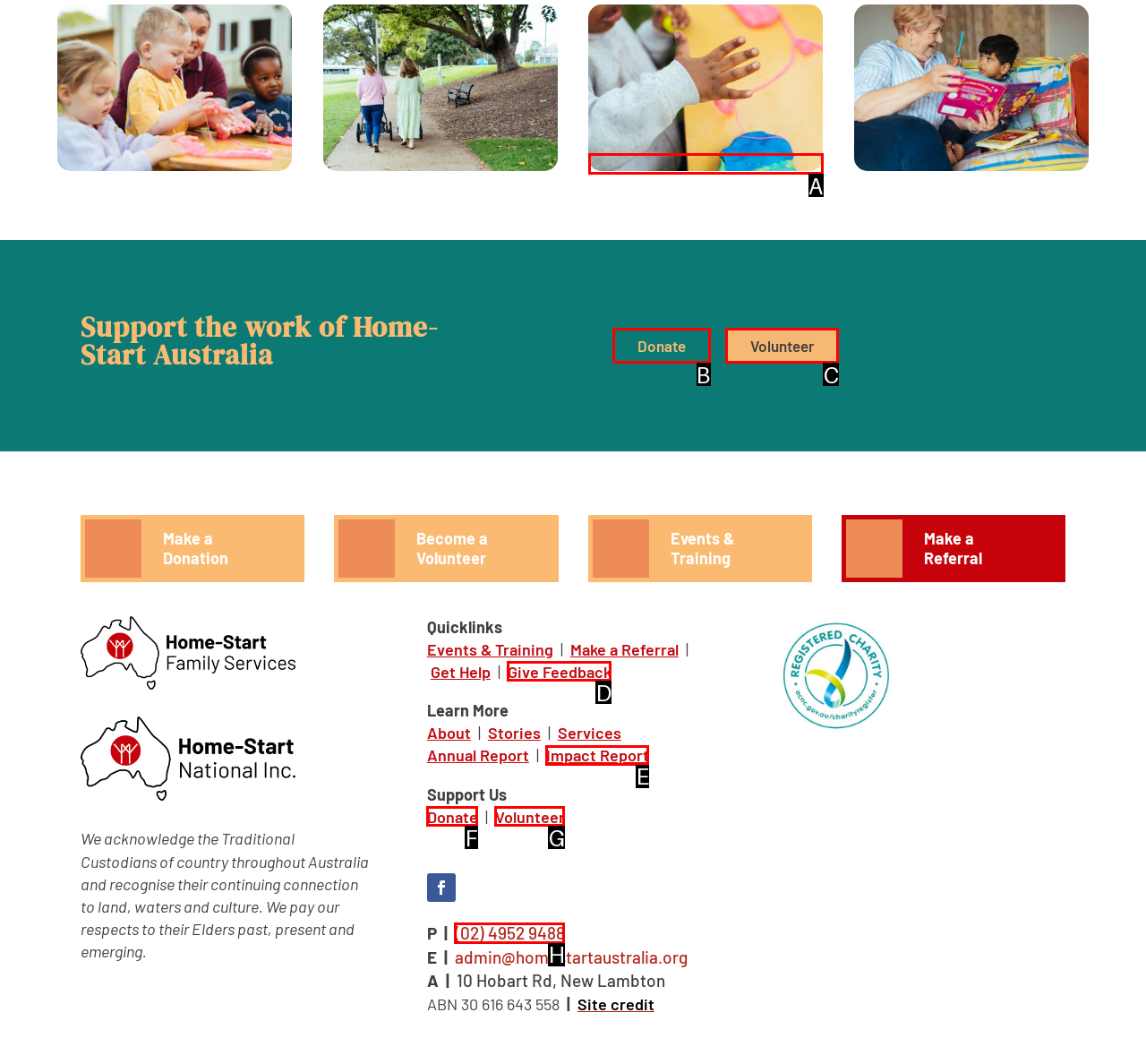Determine the UI element that matches the description: Volunteer
Answer with the letter from the given choices.

G